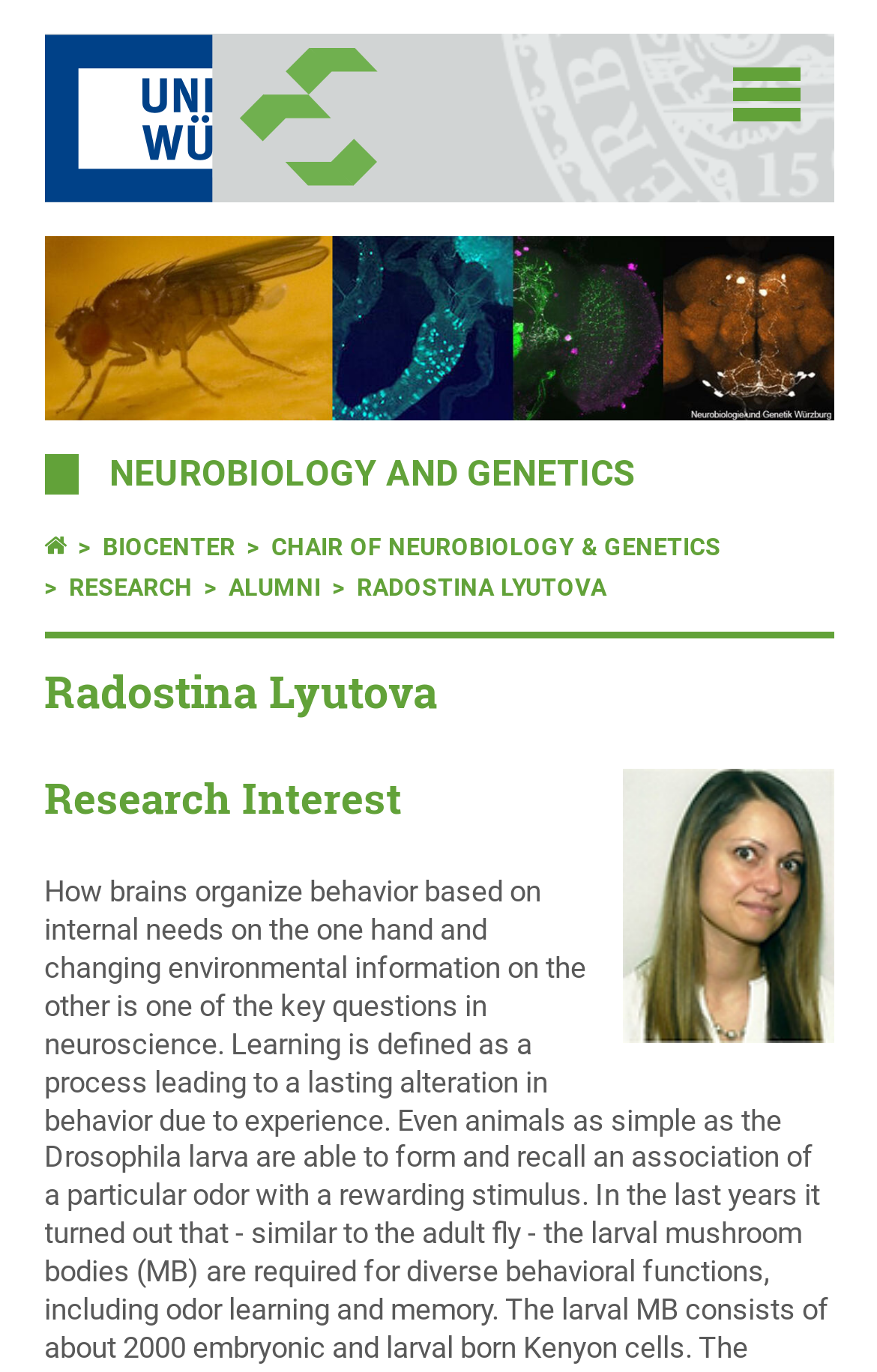Show the bounding box coordinates of the region that should be clicked to follow the instruction: "Open navigation."

[0.835, 0.049, 0.912, 0.088]